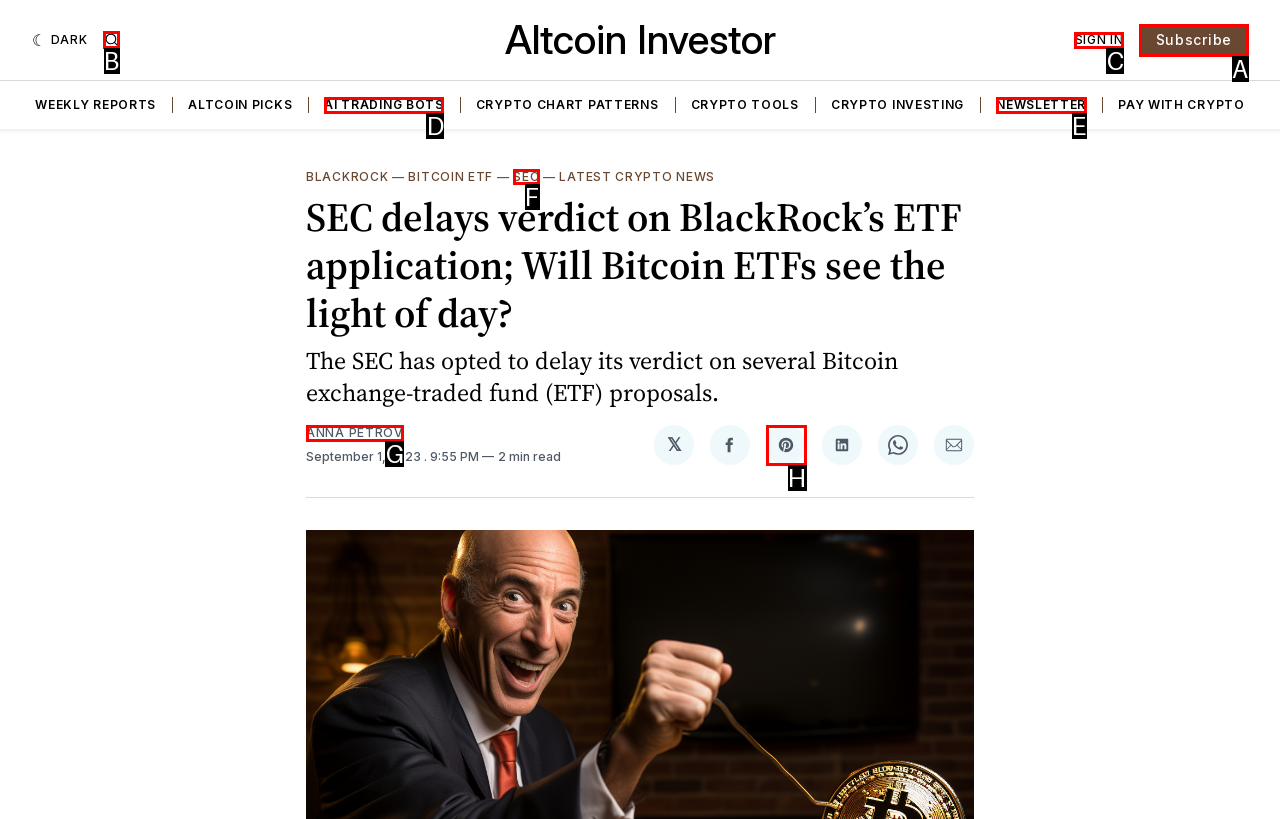Identify the letter of the UI element you need to select to accomplish the task: Search for something.
Respond with the option's letter from the given choices directly.

B